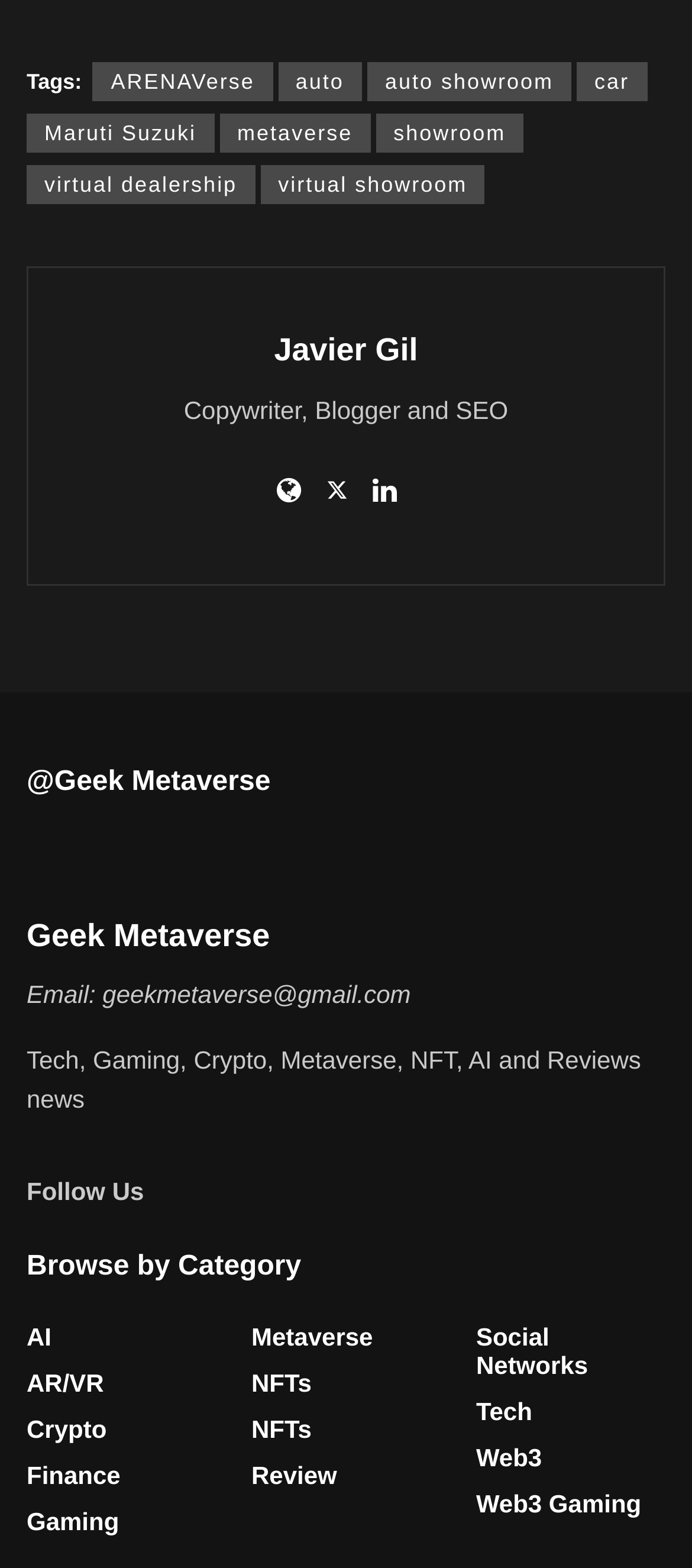Identify the bounding box coordinates of the clickable region required to complete the instruction: "Click on the ARENAVerse link". The coordinates should be given as four float numbers within the range of 0 and 1, i.e., [left, top, right, bottom].

[0.135, 0.04, 0.394, 0.065]